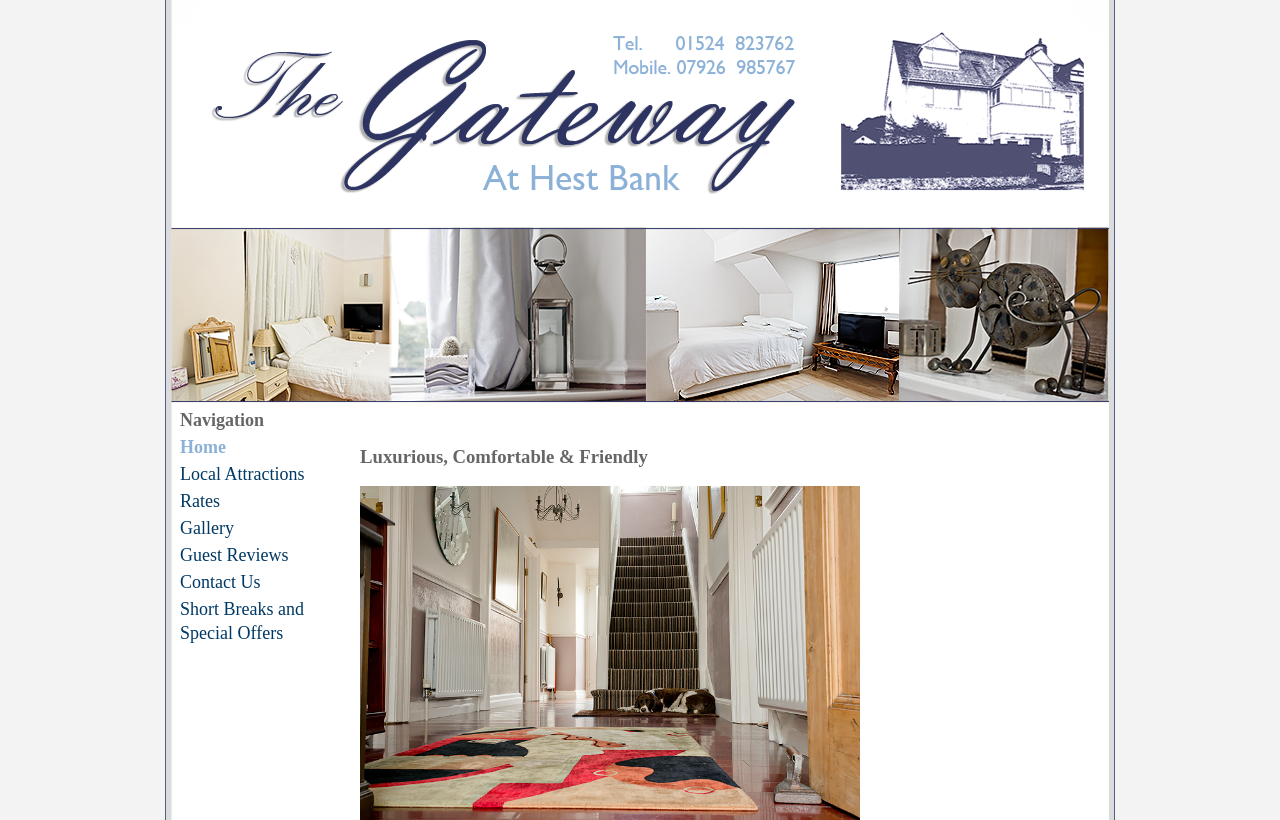What is the tone of the webpage?
Based on the image, give a one-word or short phrase answer.

Friendly